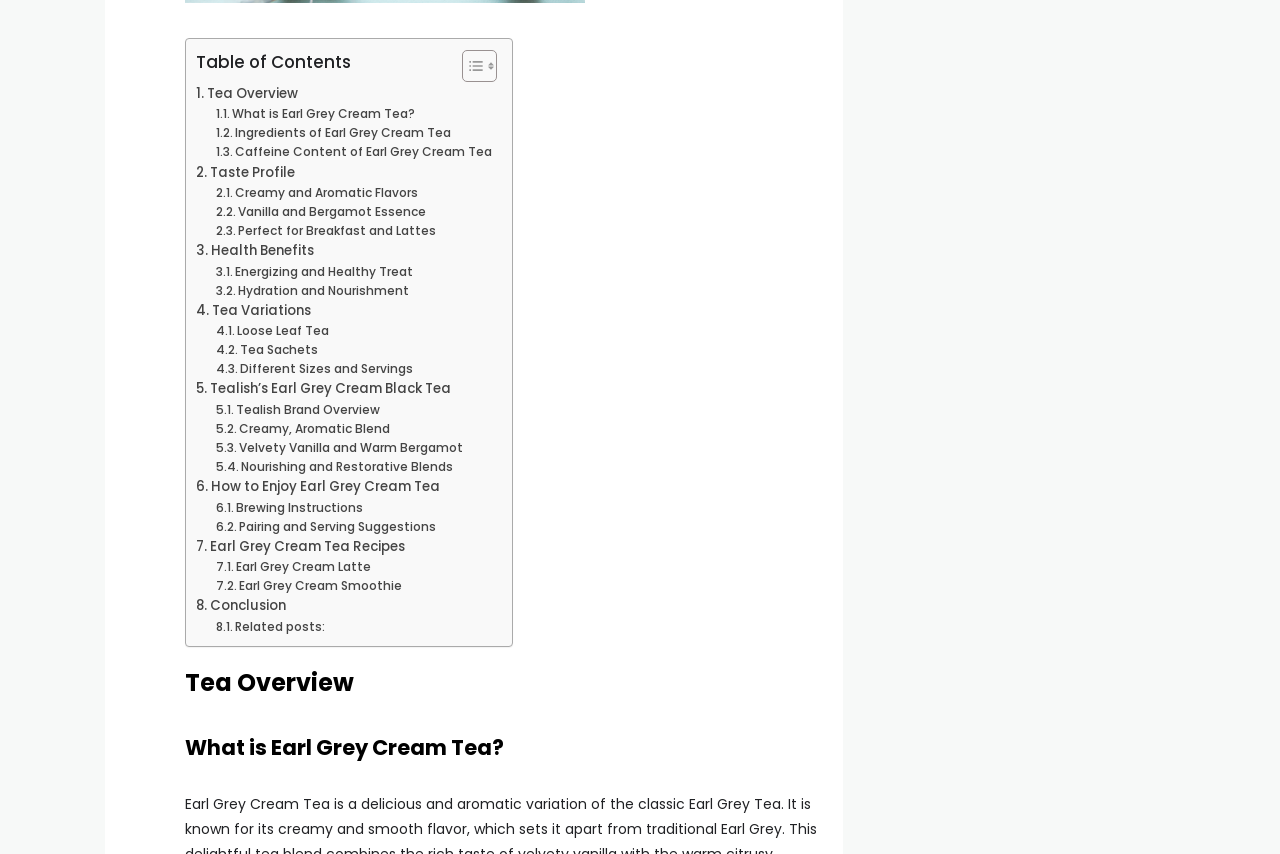Respond to the following question with a brief word or phrase:
How many headings are there on this webpage?

2